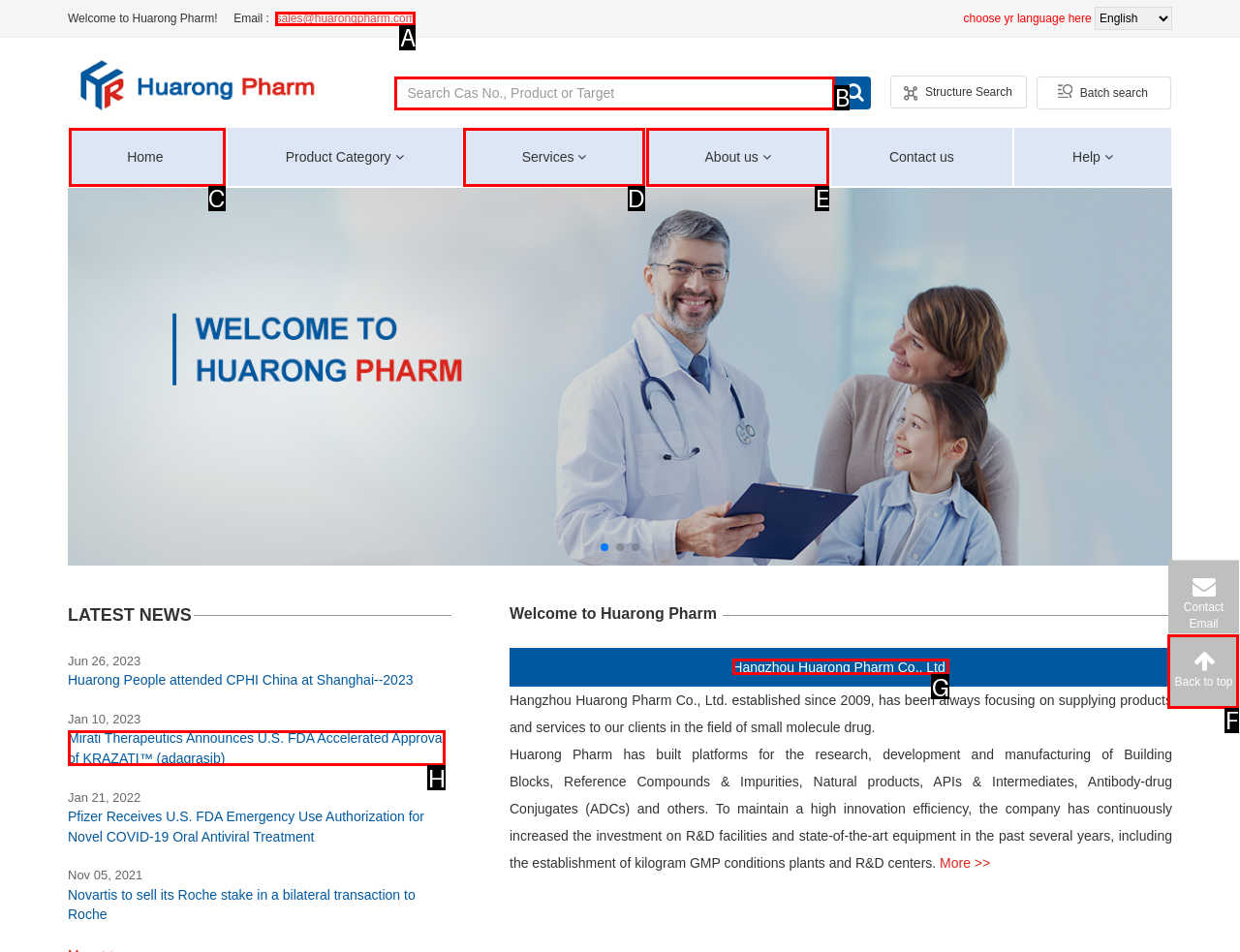Point out the option that needs to be clicked to fulfill the following instruction: Go back to top
Answer with the letter of the appropriate choice from the listed options.

F